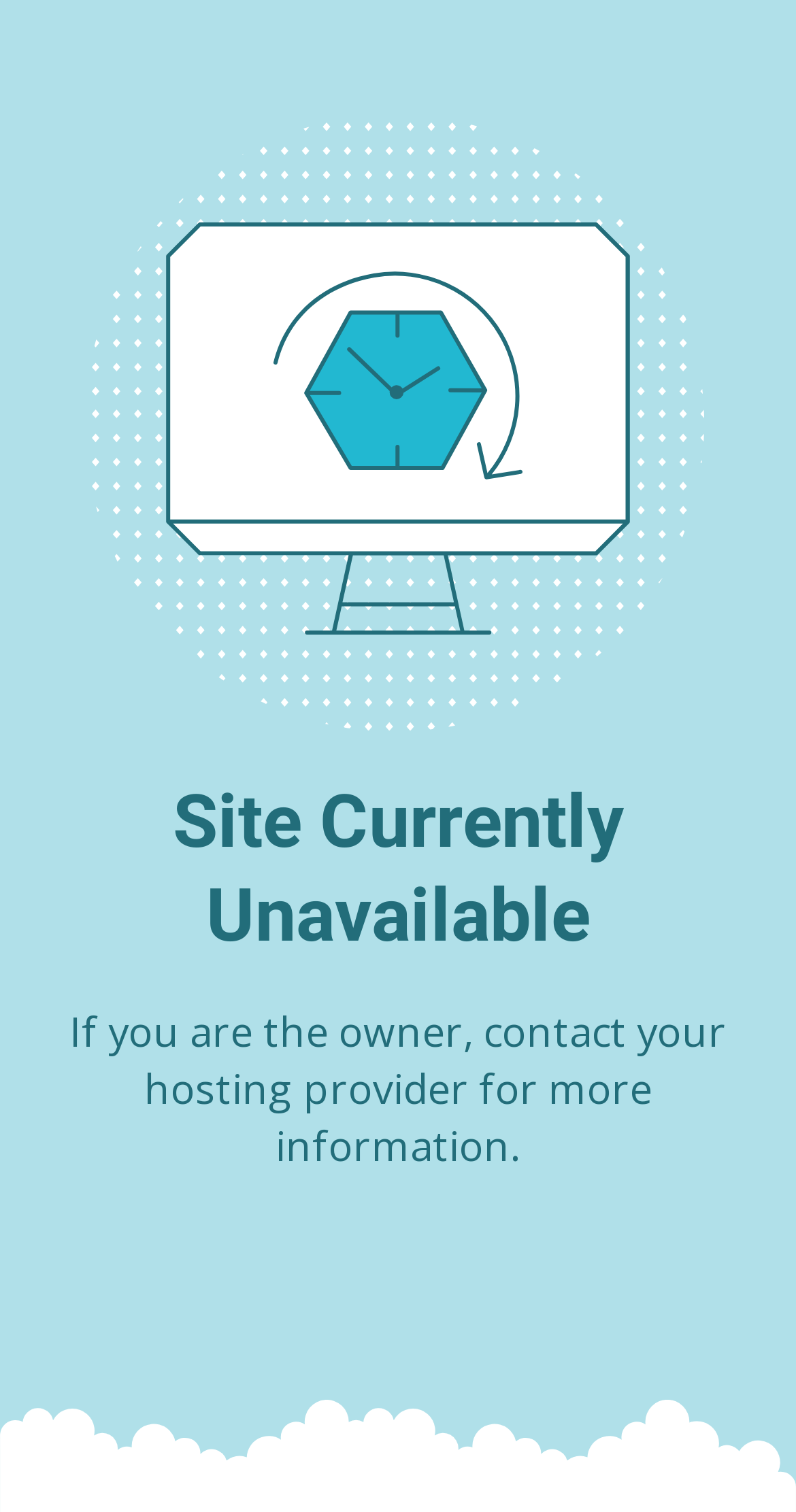Identify and extract the main heading from the webpage.

Site Currently Unavailable